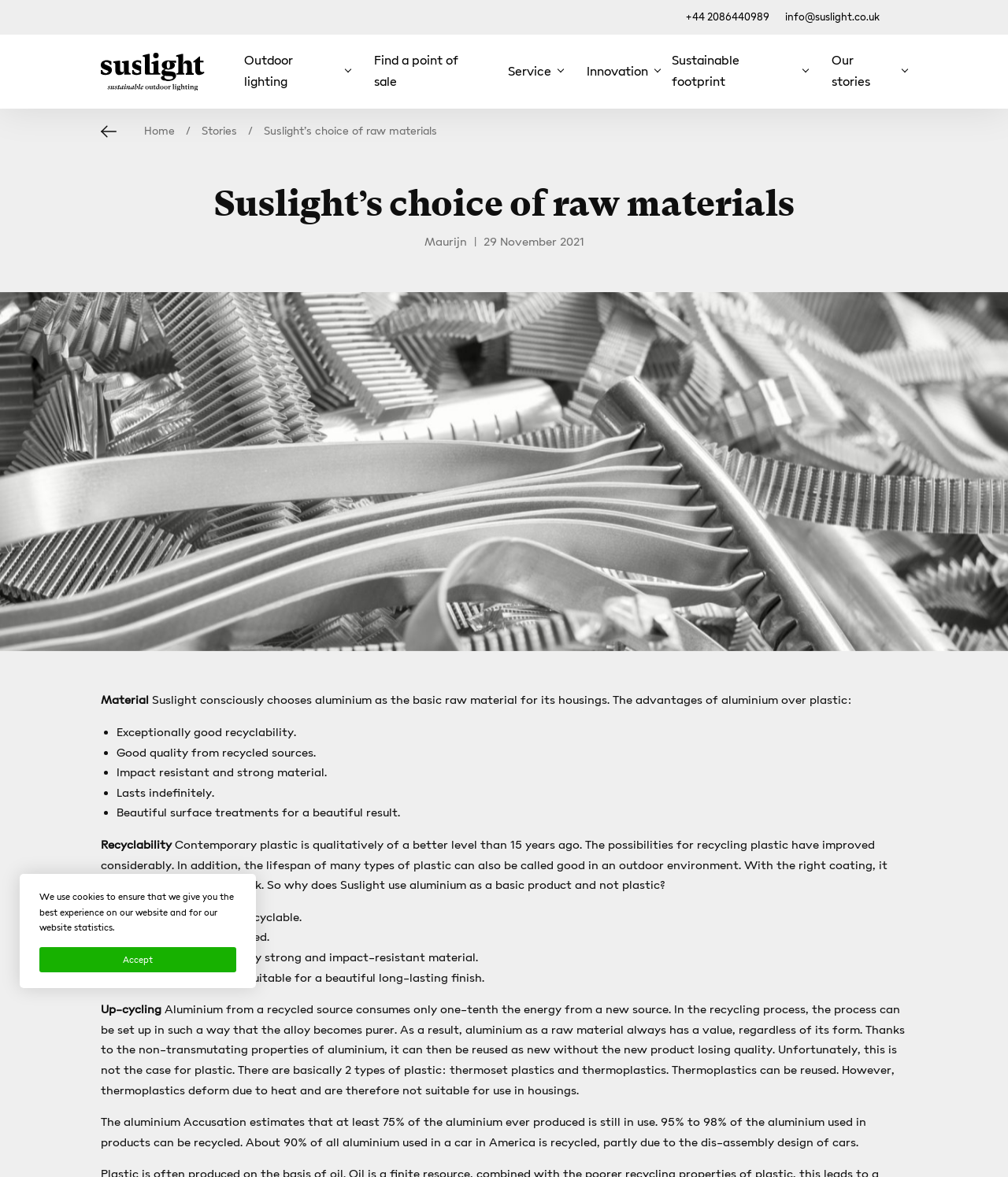What is the purpose of the company's choice of raw material?
Based on the visual details in the image, please answer the question thoroughly.

The company's choice of aluminium as the basic raw material is part of its effort to reduce its sustainable footprint, as mentioned in the webpage content.